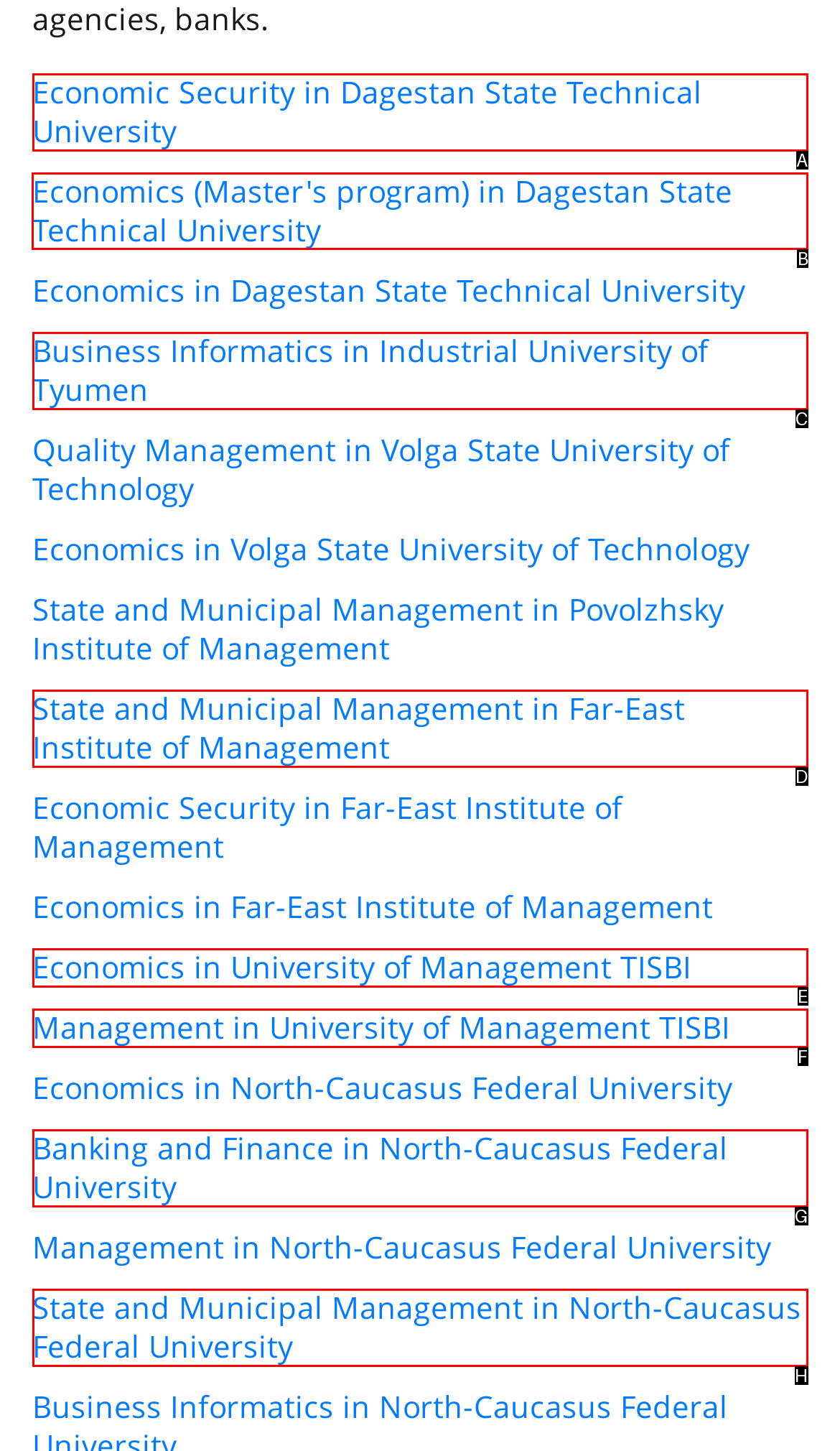Choose the HTML element to click for this instruction: Explore Economics Master's program in Dagestan State Technical University Answer with the letter of the correct choice from the given options.

B